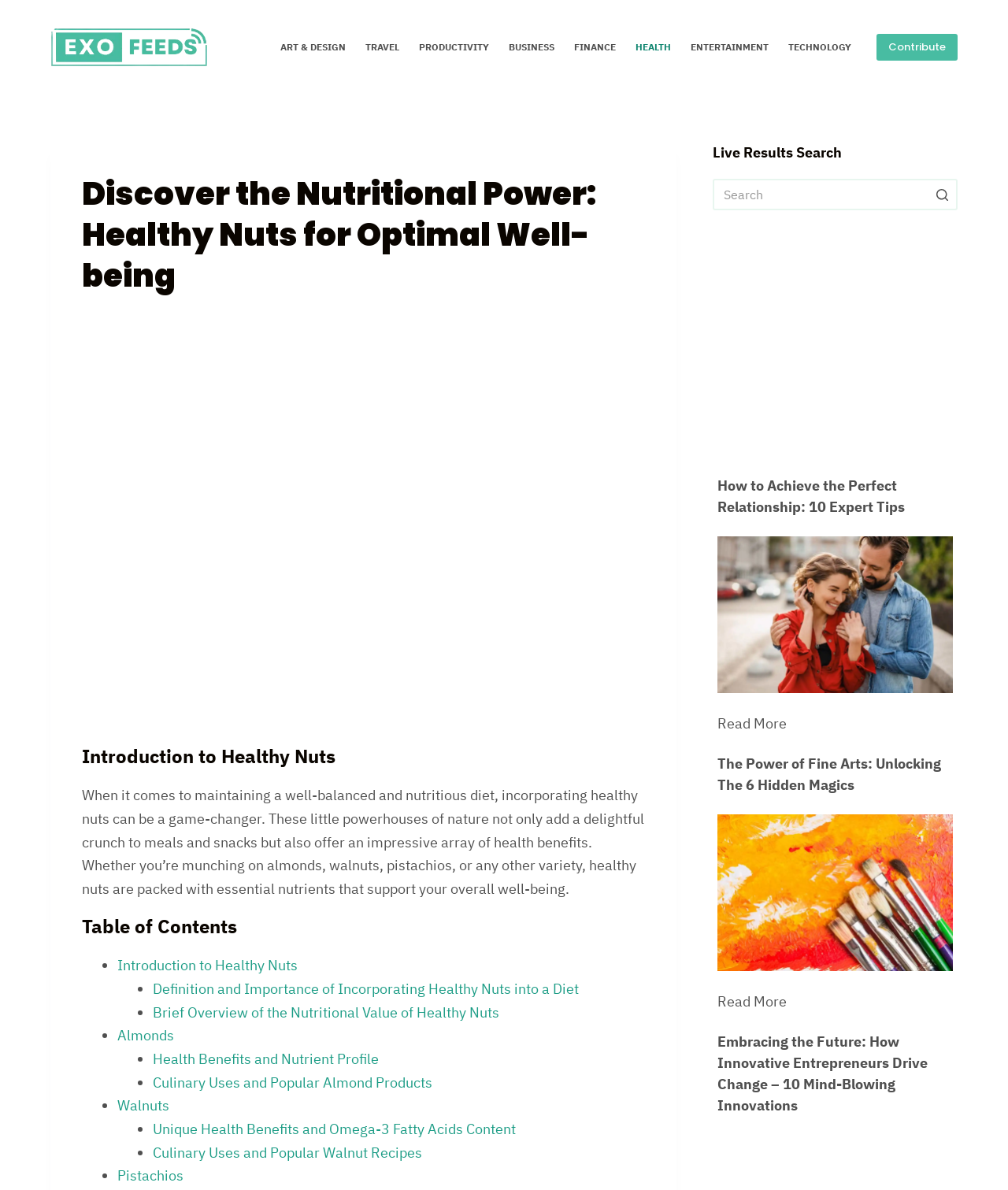Provide a one-word or one-phrase answer to the question:
What is the orientation of the menu bar on the webpage?

Horizontal